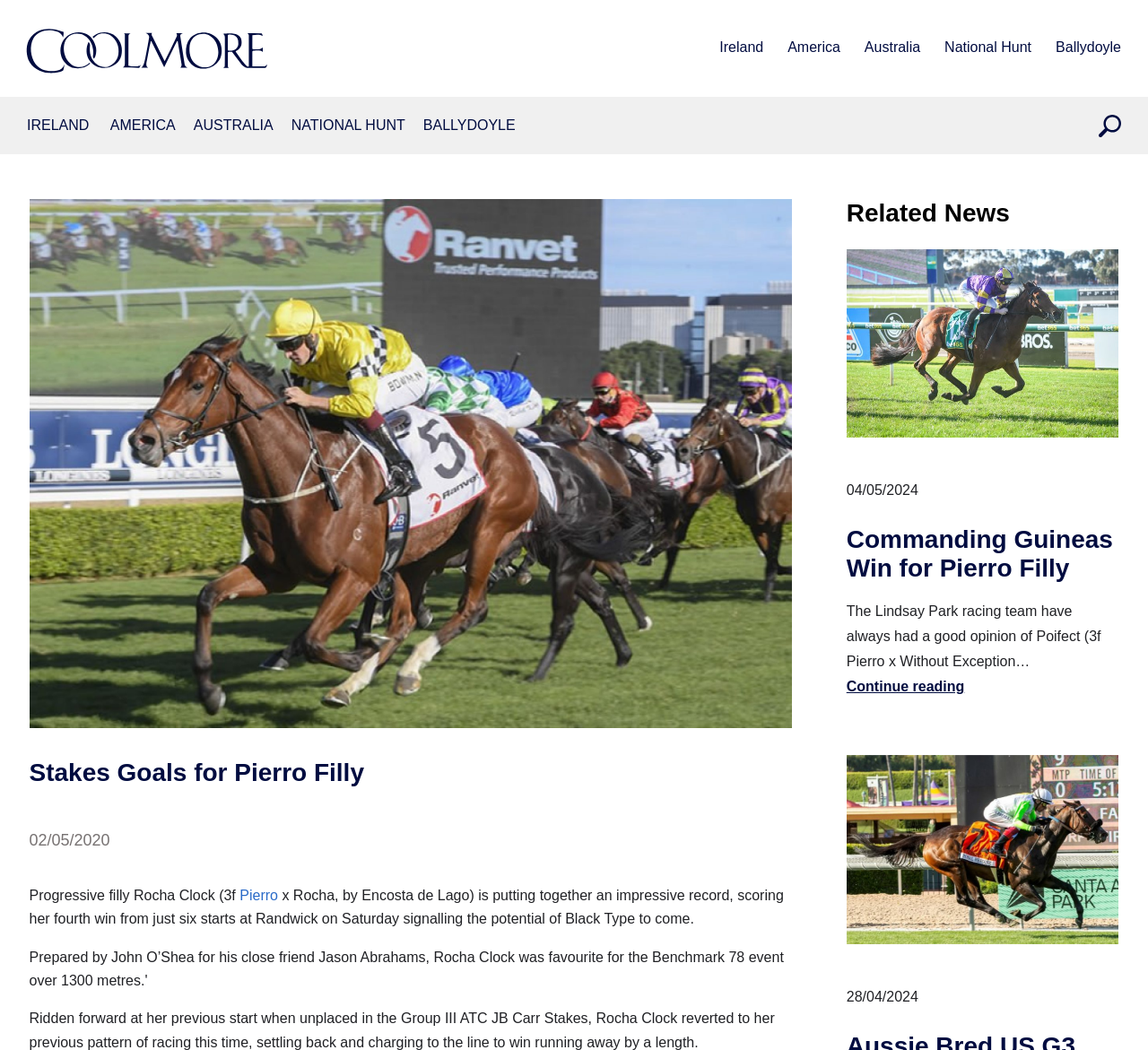What is the name of the horse in the second related news image?
Please give a detailed and thorough answer to the question, covering all relevant points.

The second related news image is a figure element with a bounding box coordinate of [0.737, 0.719, 0.975, 0.899]. The image is described as 'Uncorked (Pierro) Grade III winner in the USA'. Therefore, the name of the horse in the second related news image is Uncorked.